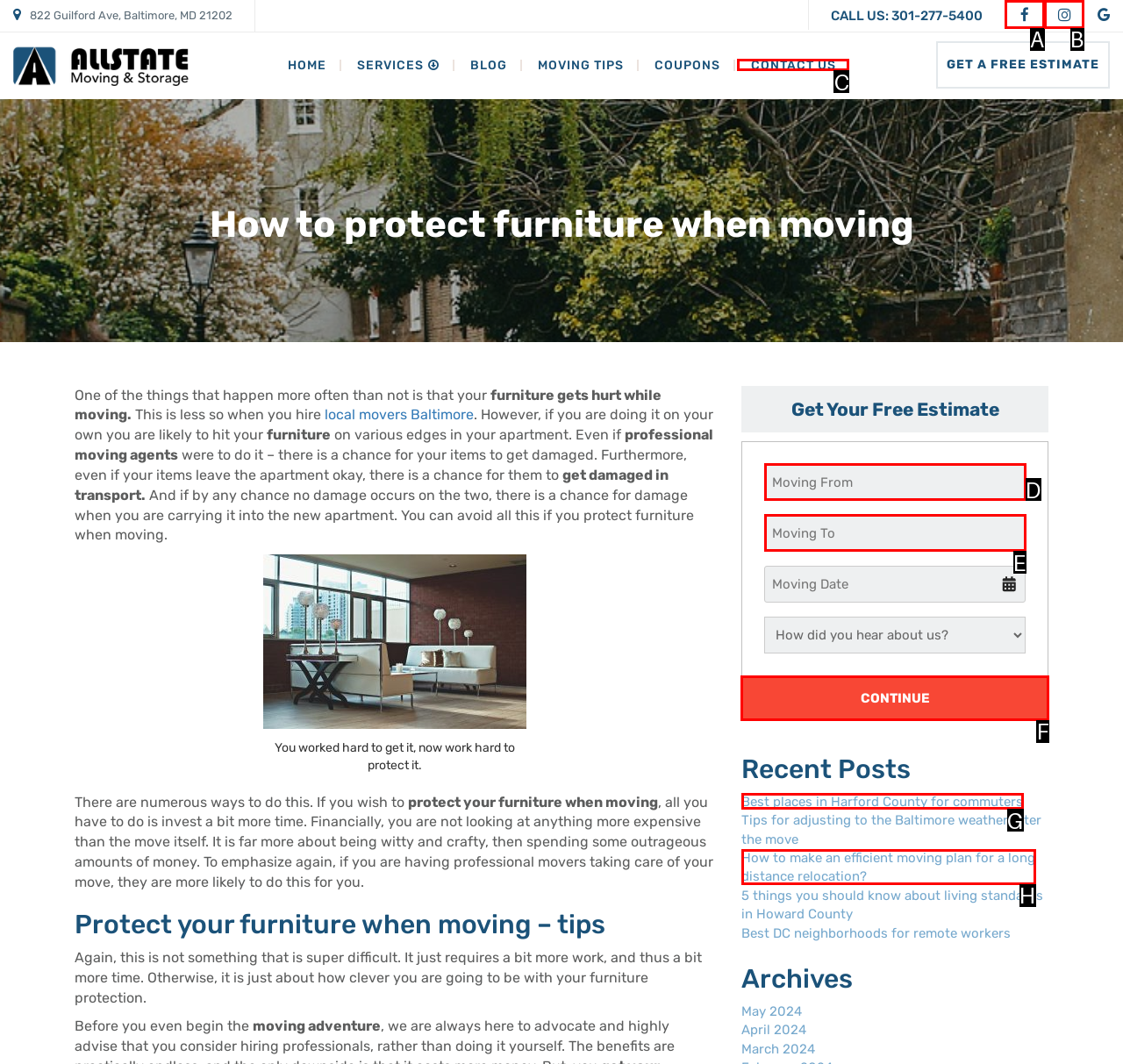Determine which letter corresponds to the UI element to click for this task: Click the 'CONTINUE' button
Respond with the letter from the available options.

F